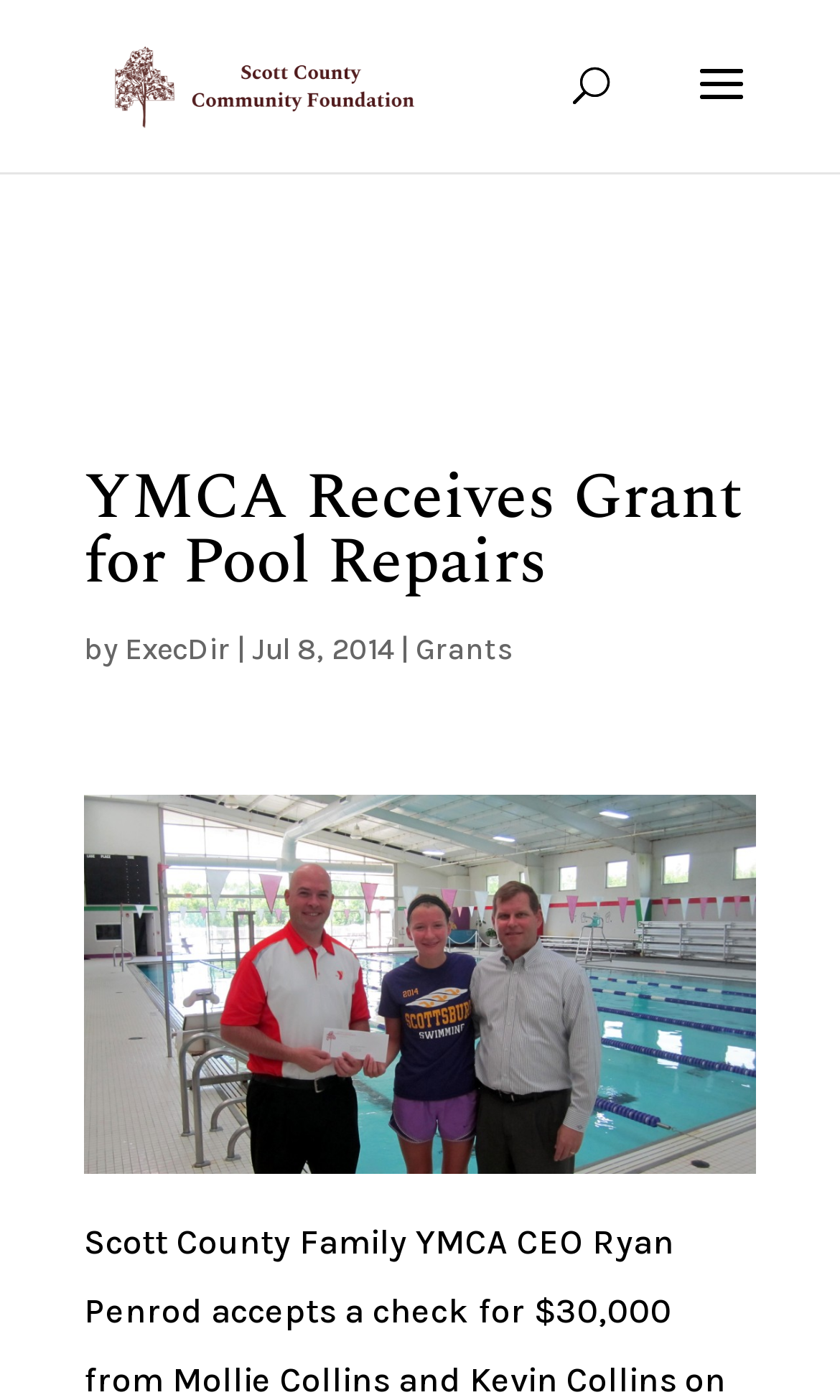Who wrote the article?
Based on the visual, give a brief answer using one word or a short phrase.

ExecDir